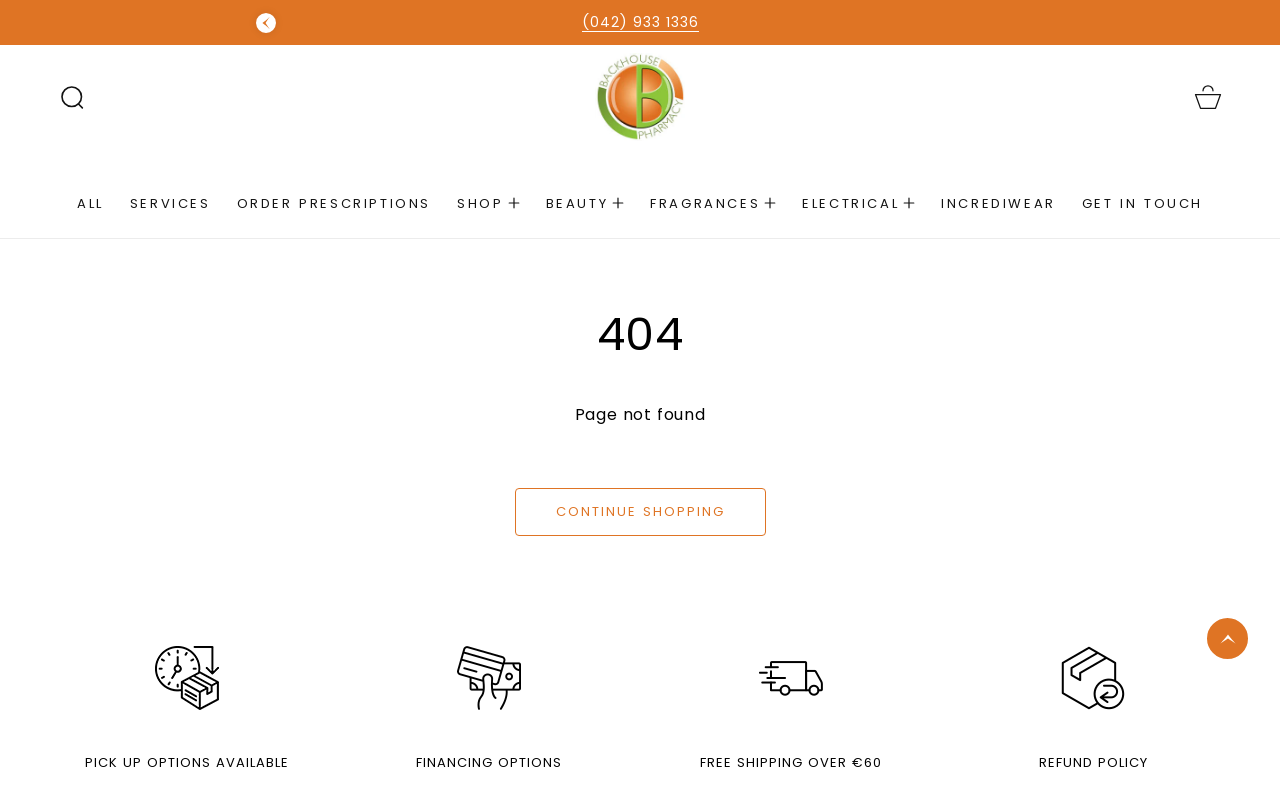What is the current status of the 'Next slide' button?
Based on the content of the image, thoroughly explain and answer the question.

I determined the status of the 'Next slide' button by checking its properties, which indicate that it is disabled.